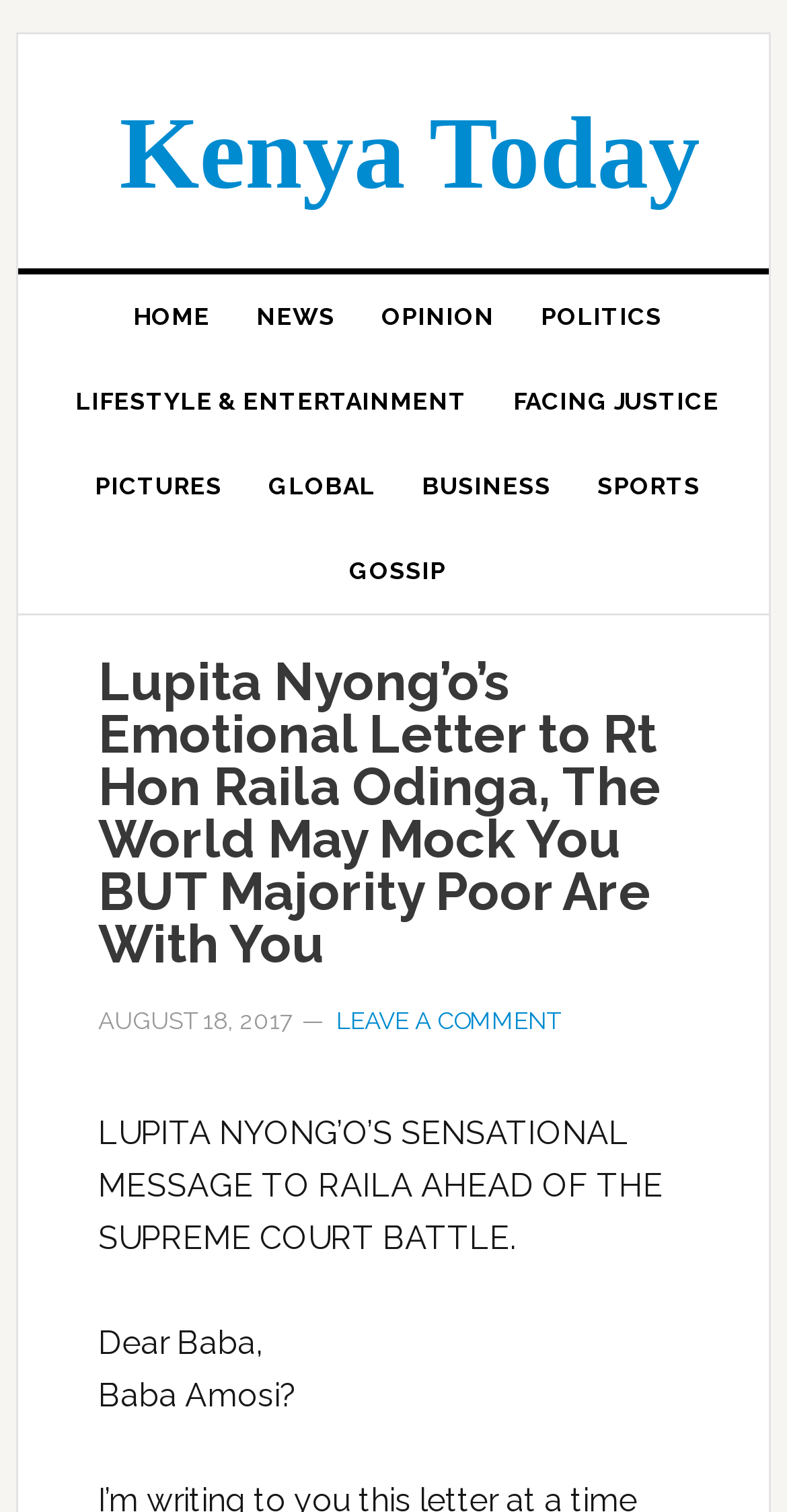Locate the bounding box coordinates of the clickable region to complete the following instruction: "visit Kenya Today."

[0.152, 0.065, 0.889, 0.14]